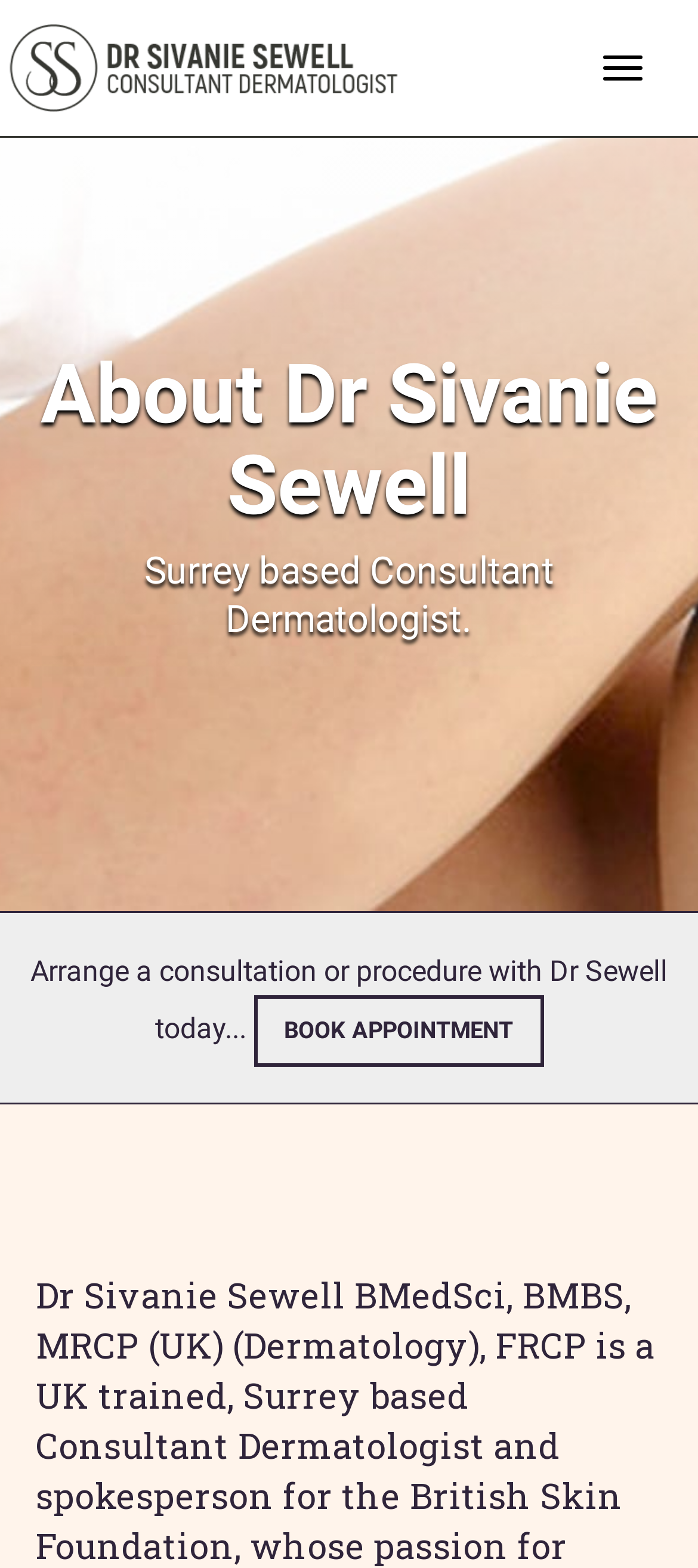Answer the question below with a single word or a brief phrase: 
Where is Dr Sivanie Sewell based?

Surrey